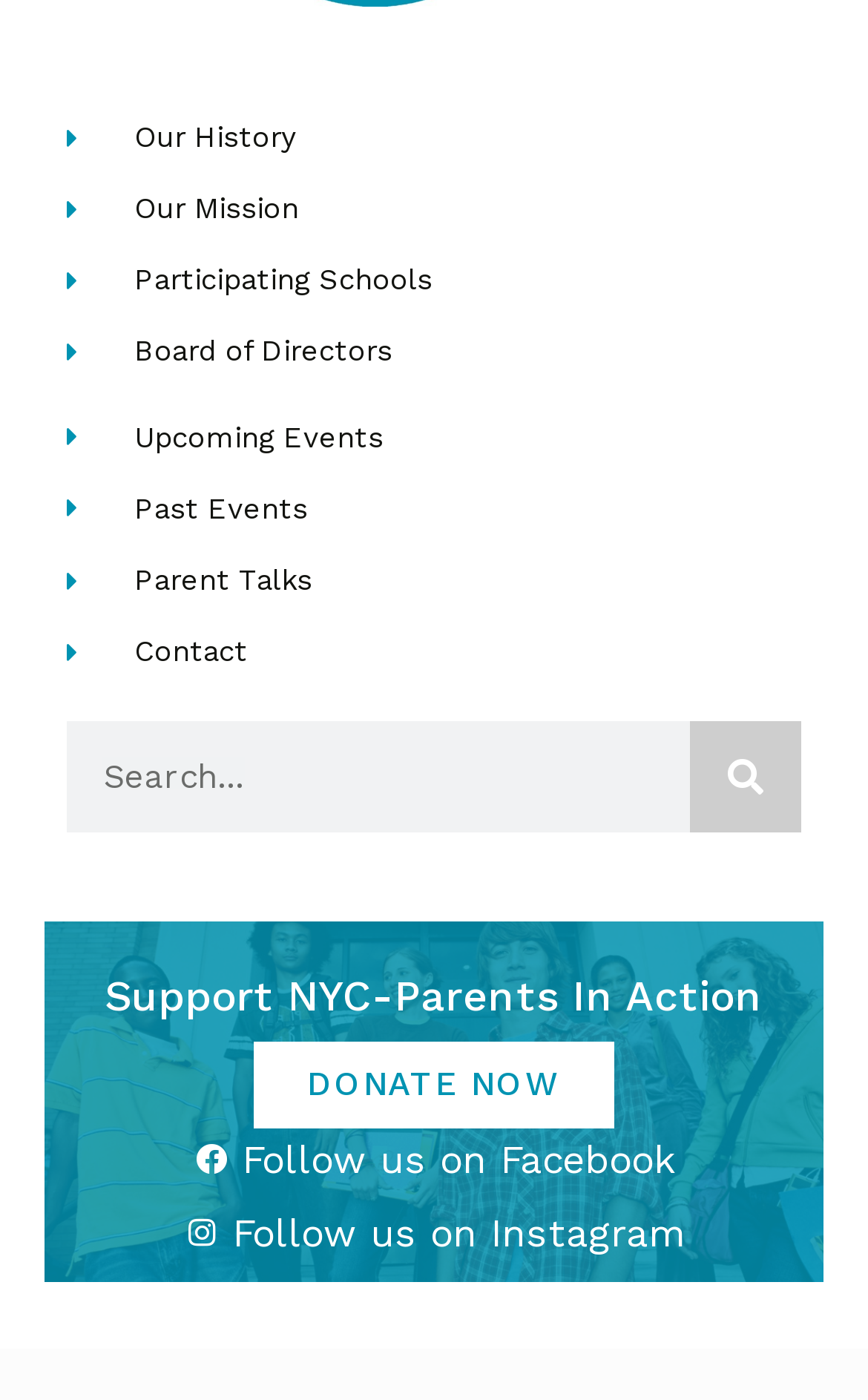Locate the bounding box coordinates of the segment that needs to be clicked to meet this instruction: "Learn about our history".

[0.077, 0.084, 0.923, 0.113]